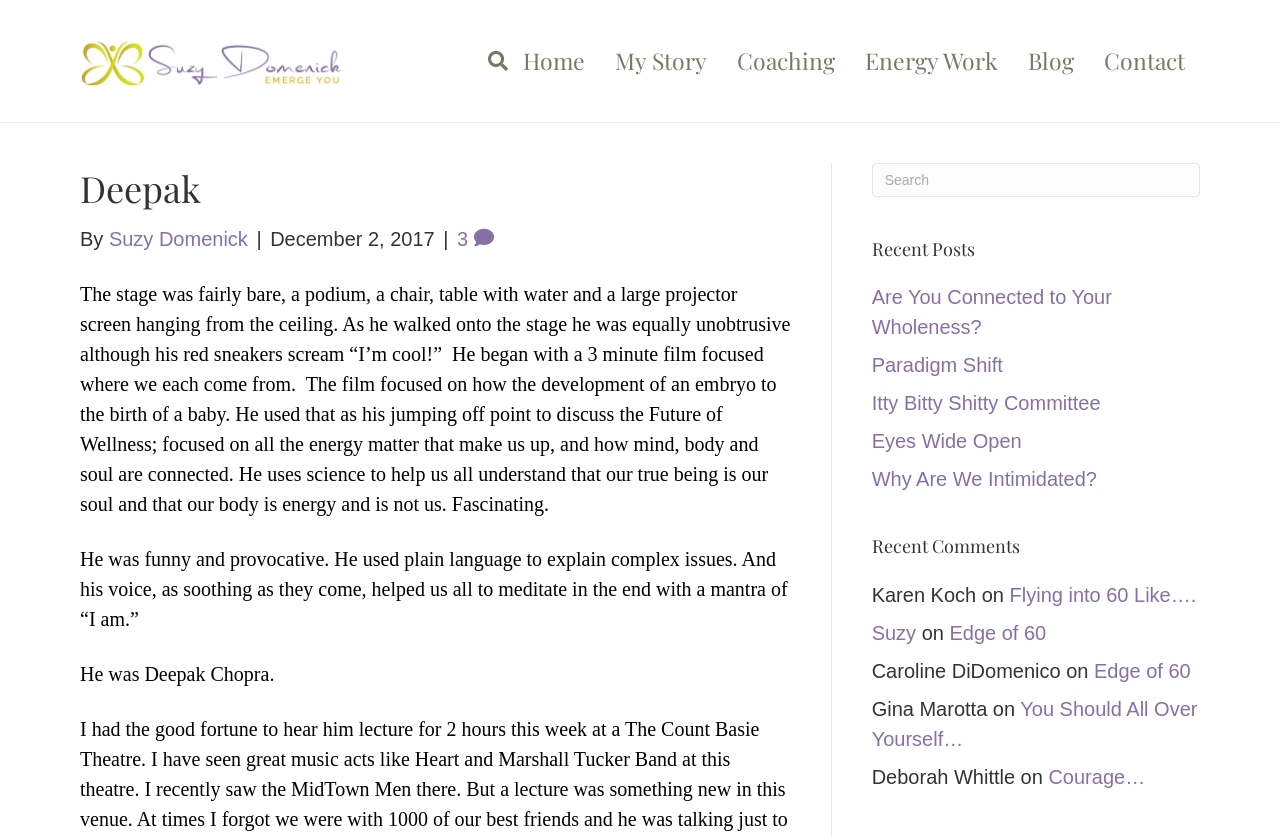Select the bounding box coordinates of the element I need to click to carry out the following instruction: "Click on the 'Home' link".

[0.397, 0.036, 0.469, 0.11]